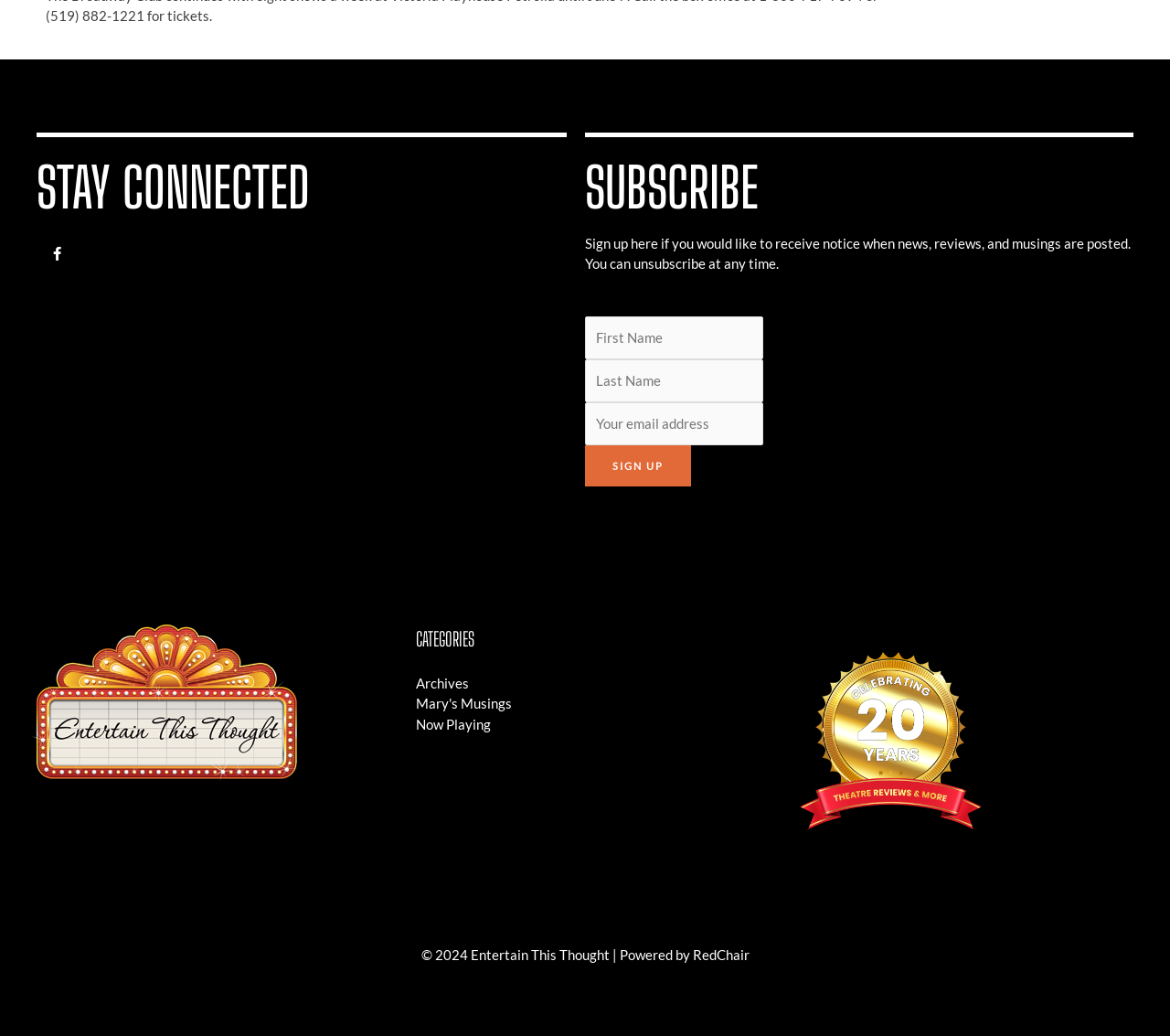What is the name of the website's footer section?
Refer to the screenshot and answer in one word or phrase.

Footer Widget